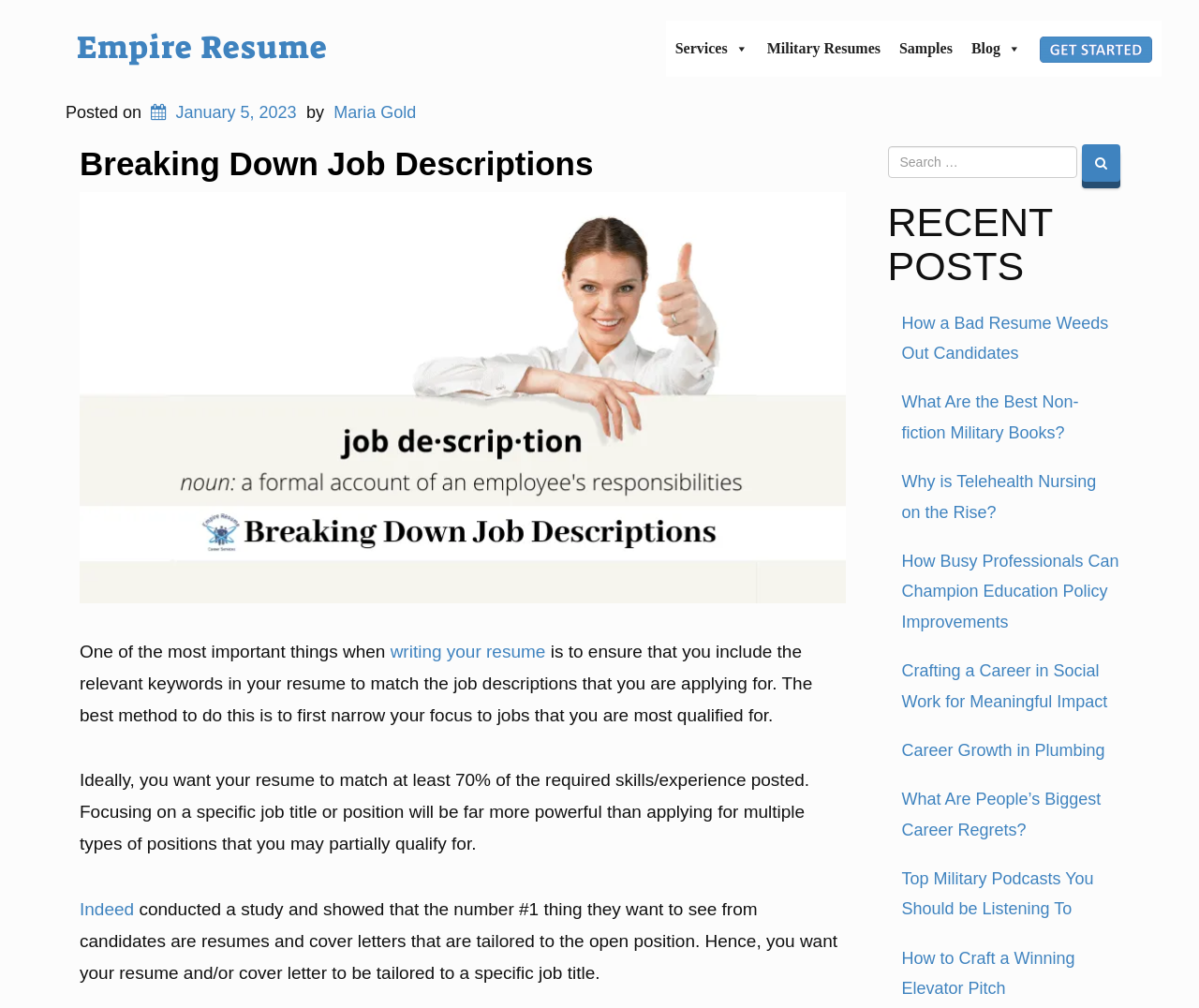Please determine the bounding box coordinates for the UI element described here. Use the format (top-left x, top-left y, bottom-right x, bottom-right y) with values bounded between 0 and 1: alt="Get Started"

[0.859, 0.02, 0.969, 0.076]